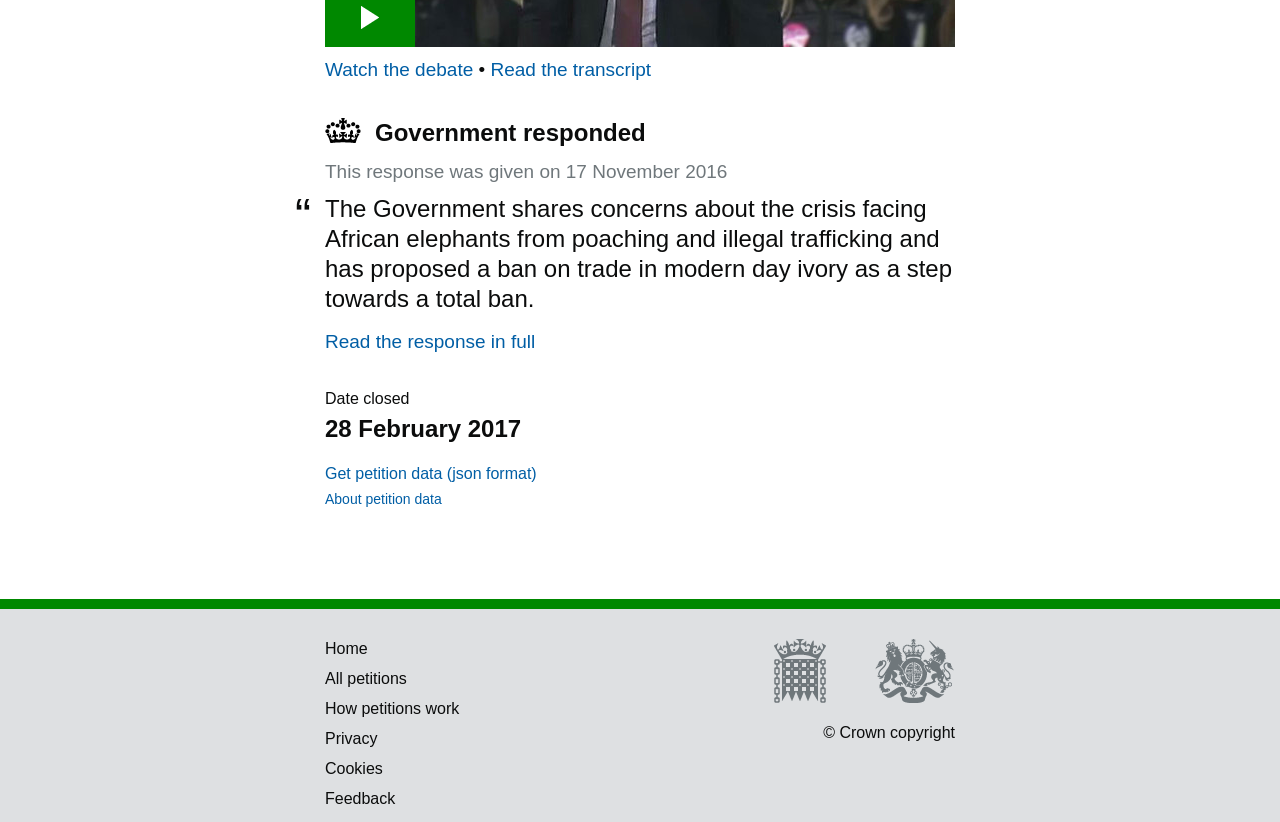Please identify the bounding box coordinates for the region that you need to click to follow this instruction: "Read the response in full".

[0.254, 0.4, 0.418, 0.43]